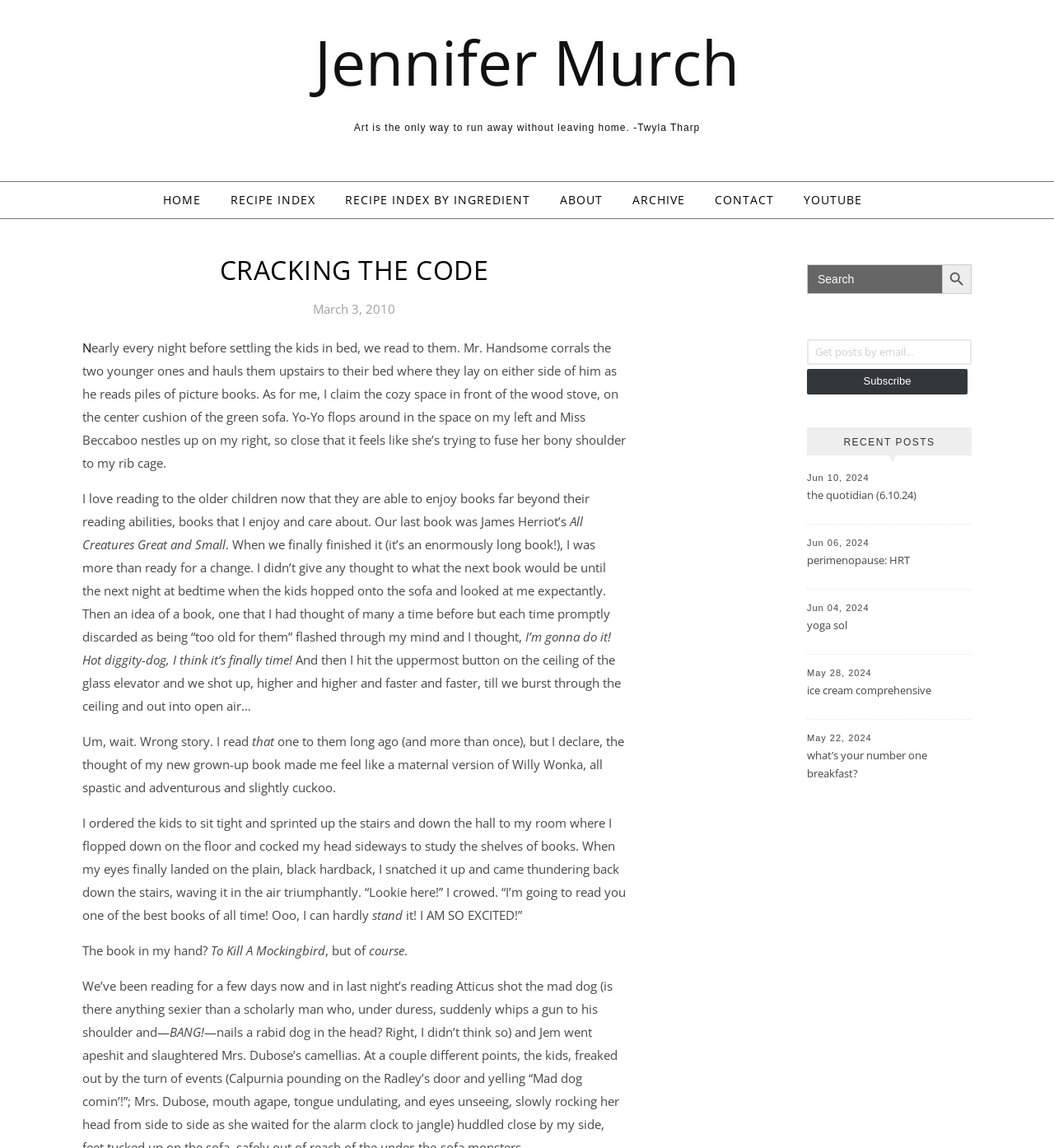What is the topic of the recent post dated June 10, 2024?
Using the information from the image, provide a comprehensive answer to the question.

The recent posts section lists several posts with dates, and the post dated June 10, 2024 is titled 'the quotidian', which suggests that the post is about daily life or routine.